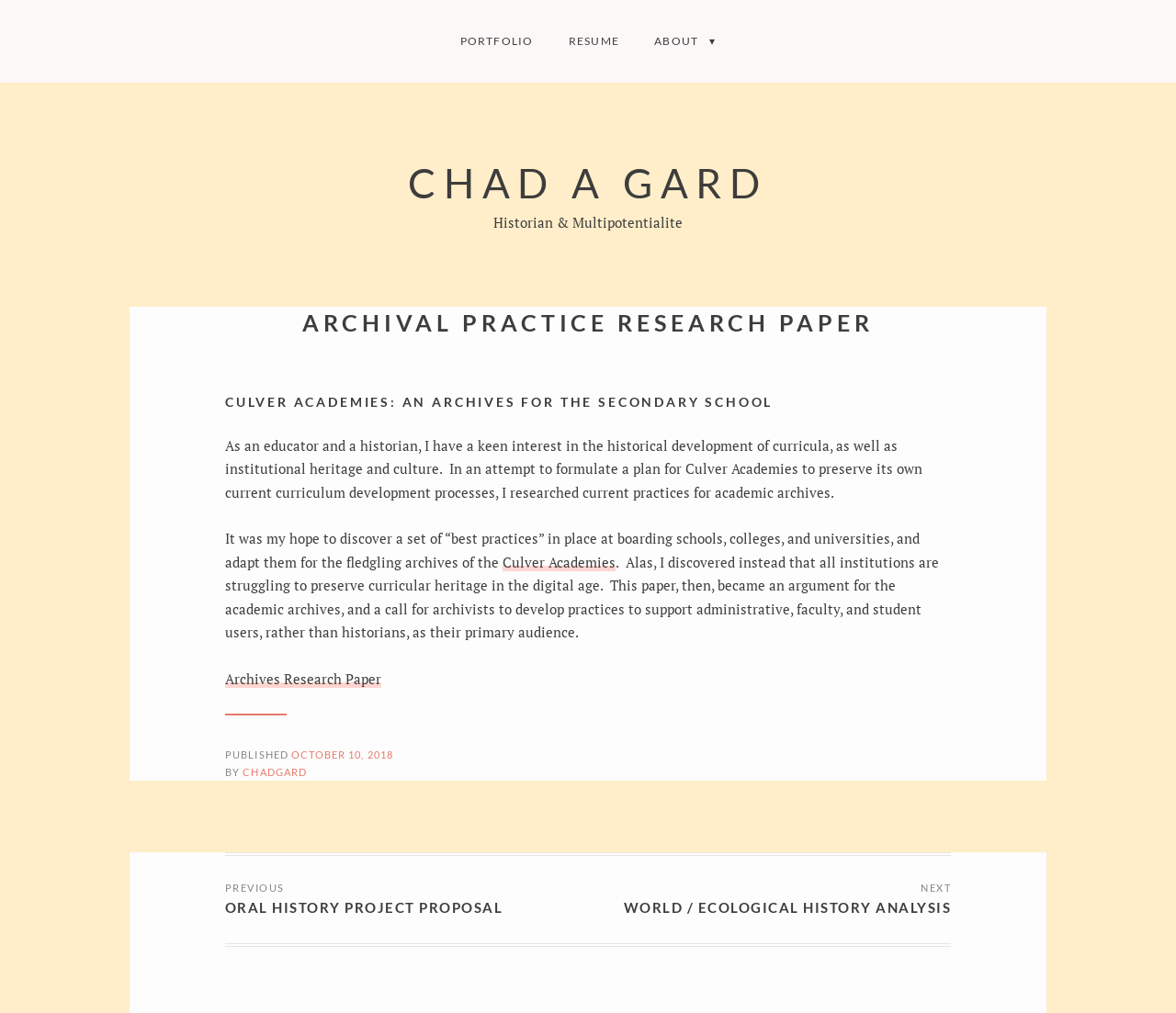Given the description: "World / Ecological History Analysis", determine the bounding box coordinates of the UI element. The coordinates should be formatted as four float numbers between 0 and 1, [left, top, right, bottom].

[0.5, 0.885, 0.809, 0.908]